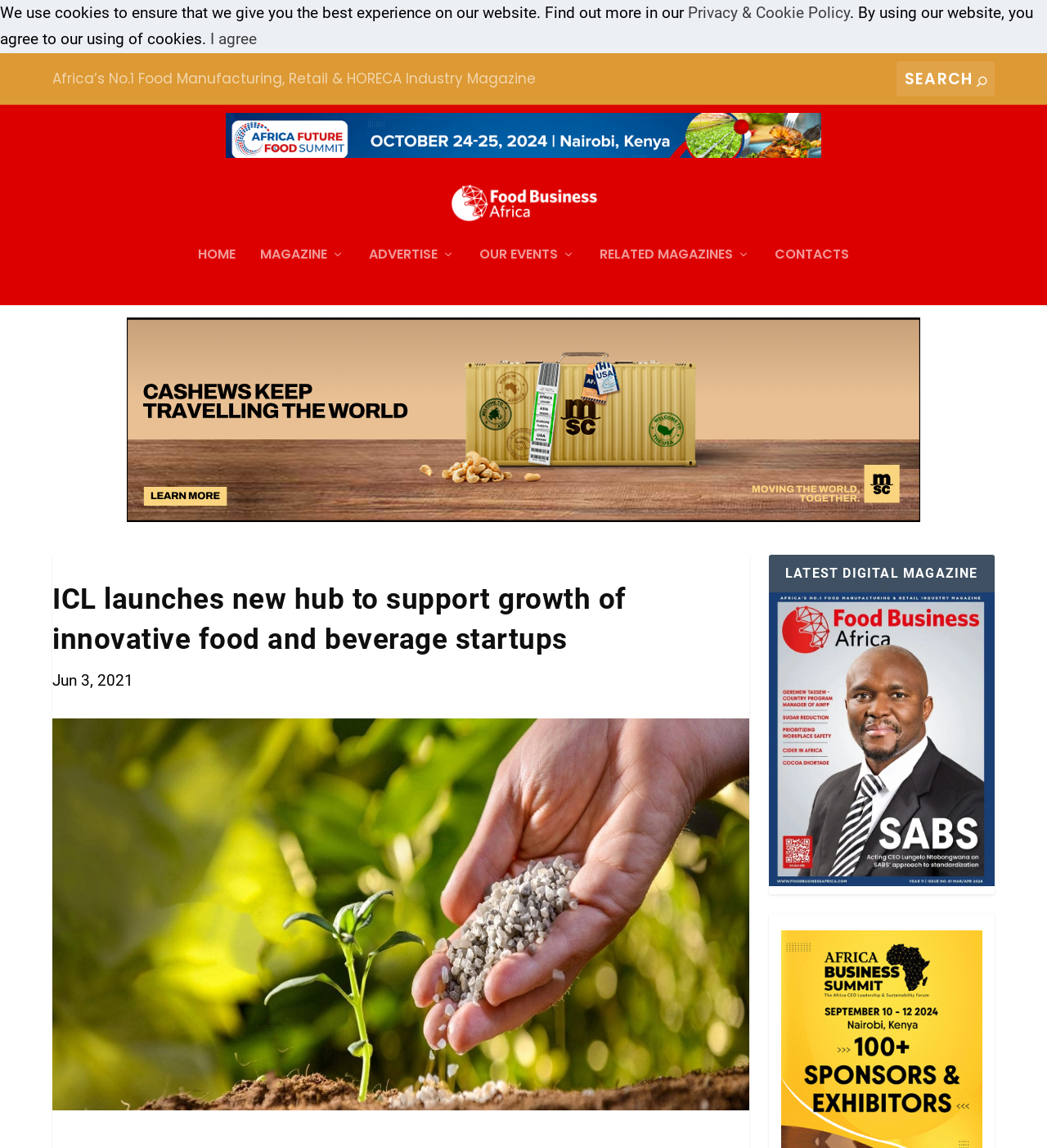Please specify the bounding box coordinates of the clickable region necessary for completing the following instruction: "Get a price quote". The coordinates must consist of four float numbers between 0 and 1, i.e., [left, top, right, bottom].

None